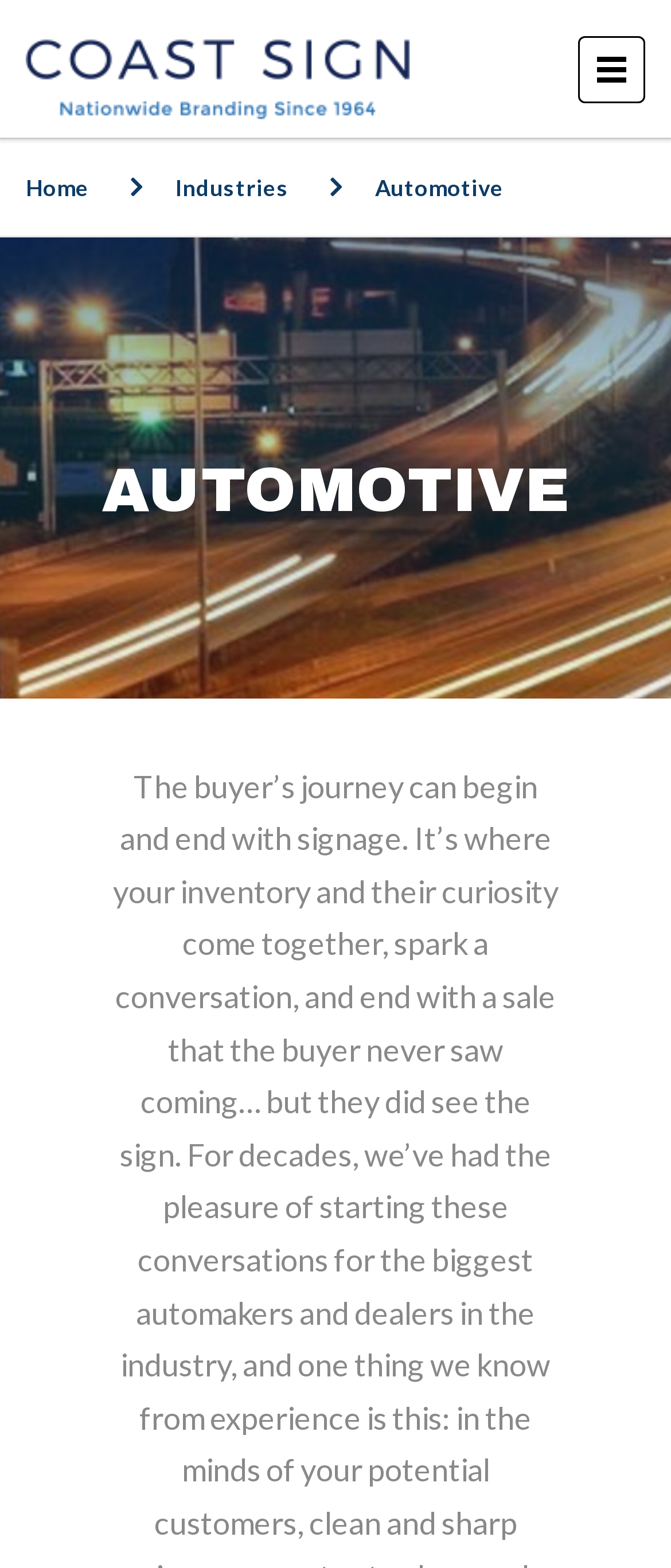Based on the element description "Home", predict the bounding box coordinates of the UI element.

[0.038, 0.111, 0.133, 0.128]